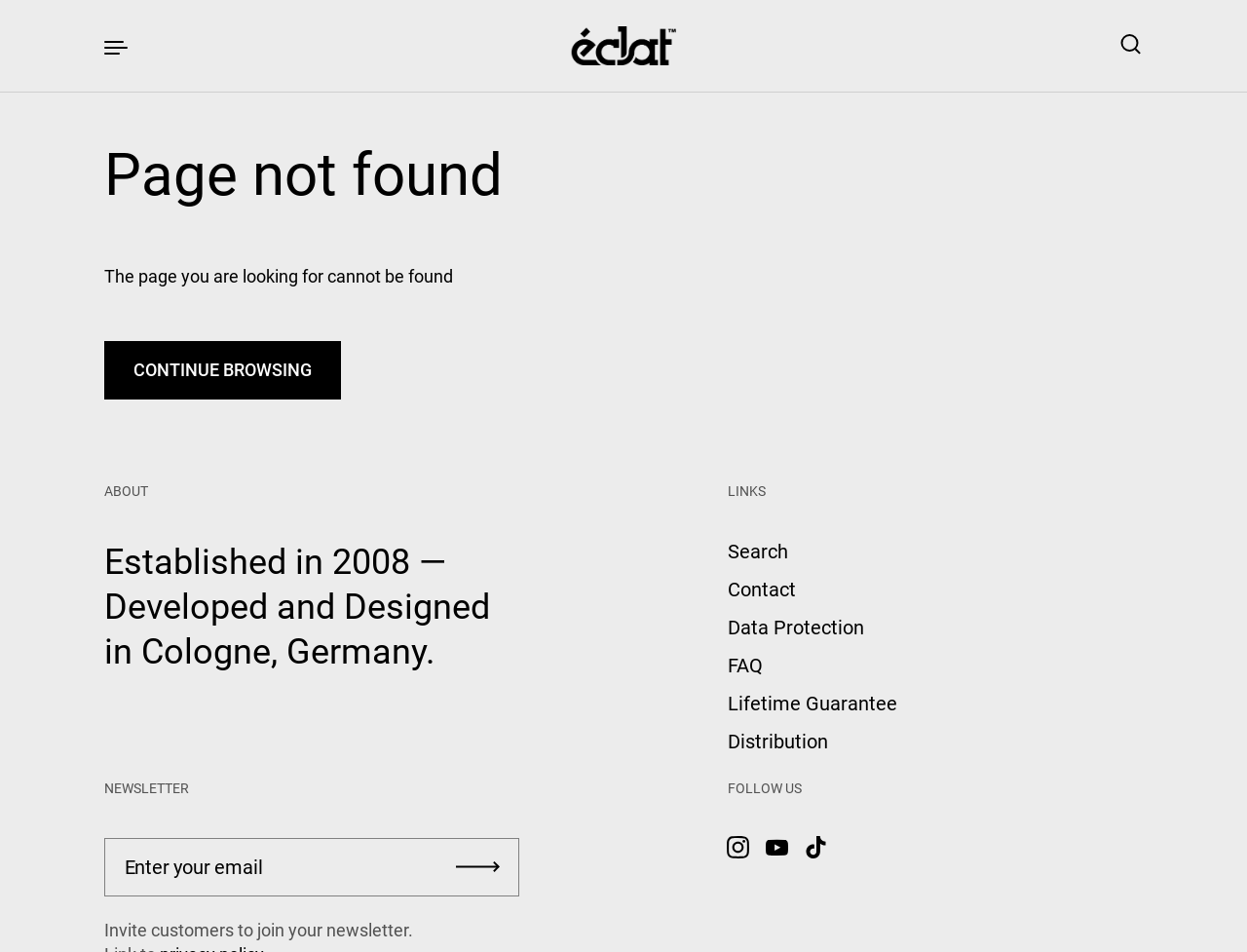What is the name of the company?
Please provide a single word or phrase as your answer based on the image.

Eclat BMX